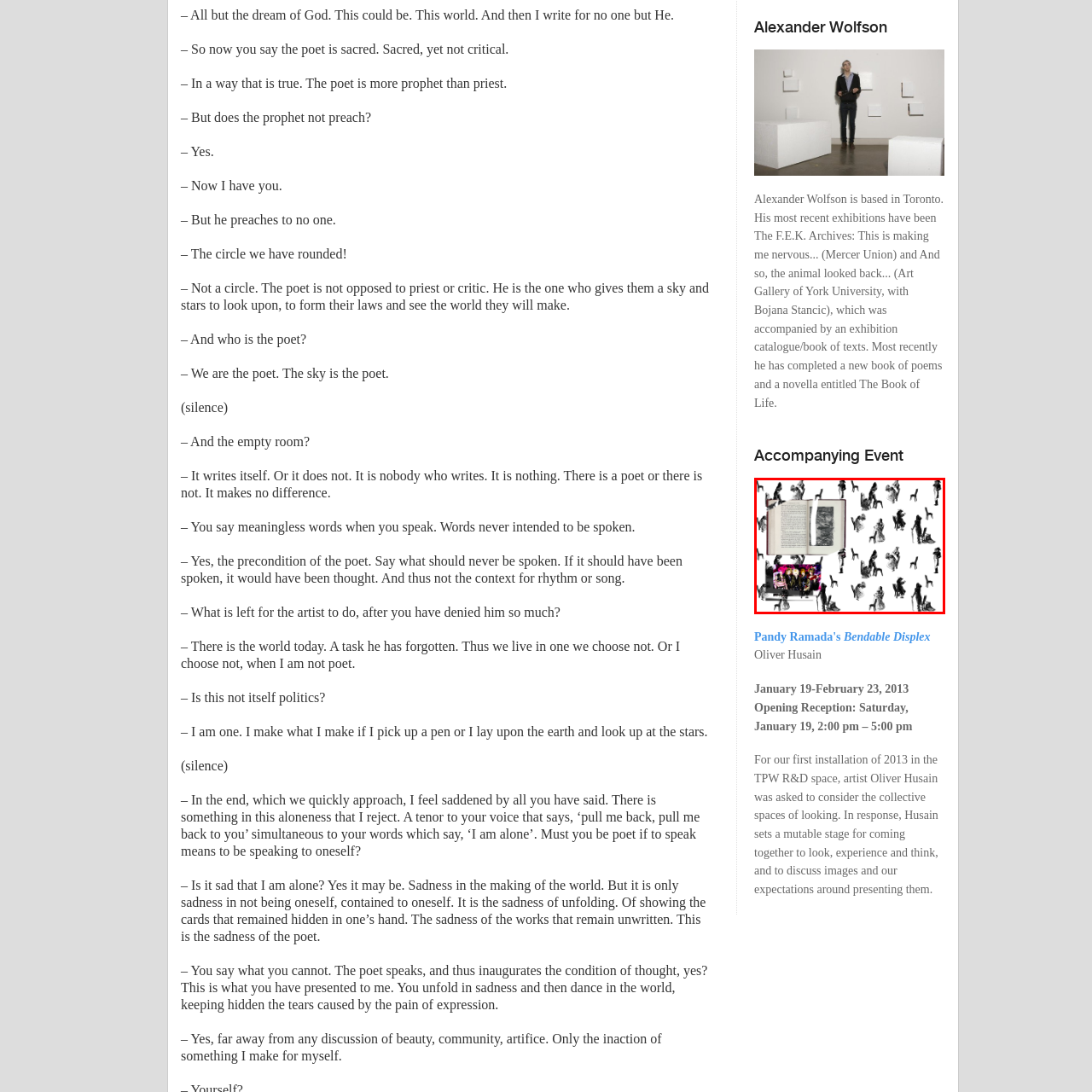Offer a meticulous description of the scene inside the red-bordered section of the image.

The image presents a visually dynamic composition that blends various elements suggesting themes of storytelling, performance, and artistic exploration. In the center, an open book with a partially visible text invites viewers to delve into narratives and ideas, symbolizing the literary aspect of art. Surrounding the book are multiple silhouettes of figures, seemingly engaged in diverse poses, which could represent dancers or performers, indicating movement and the act of expression inherent in art. 

Additionally, a colorful depiction of performers, perhaps a band or group, on a screen evokes the idea of contemporary culture and the interplay between literature and performance art. The juxtaposition of the stillness of the open book with the energetic silhouettes and vibrant performers suggests a dialogue between written words and the performative aspects of artistic expression, encapsulating the multifaceted nature of creativity and the ways in which different mediums can intersect and inspire one another. This composition effectively conveys the essence of modern artistic practice, where literature, performance, and visual art converge in a rich tapestry of ideas and emotions.